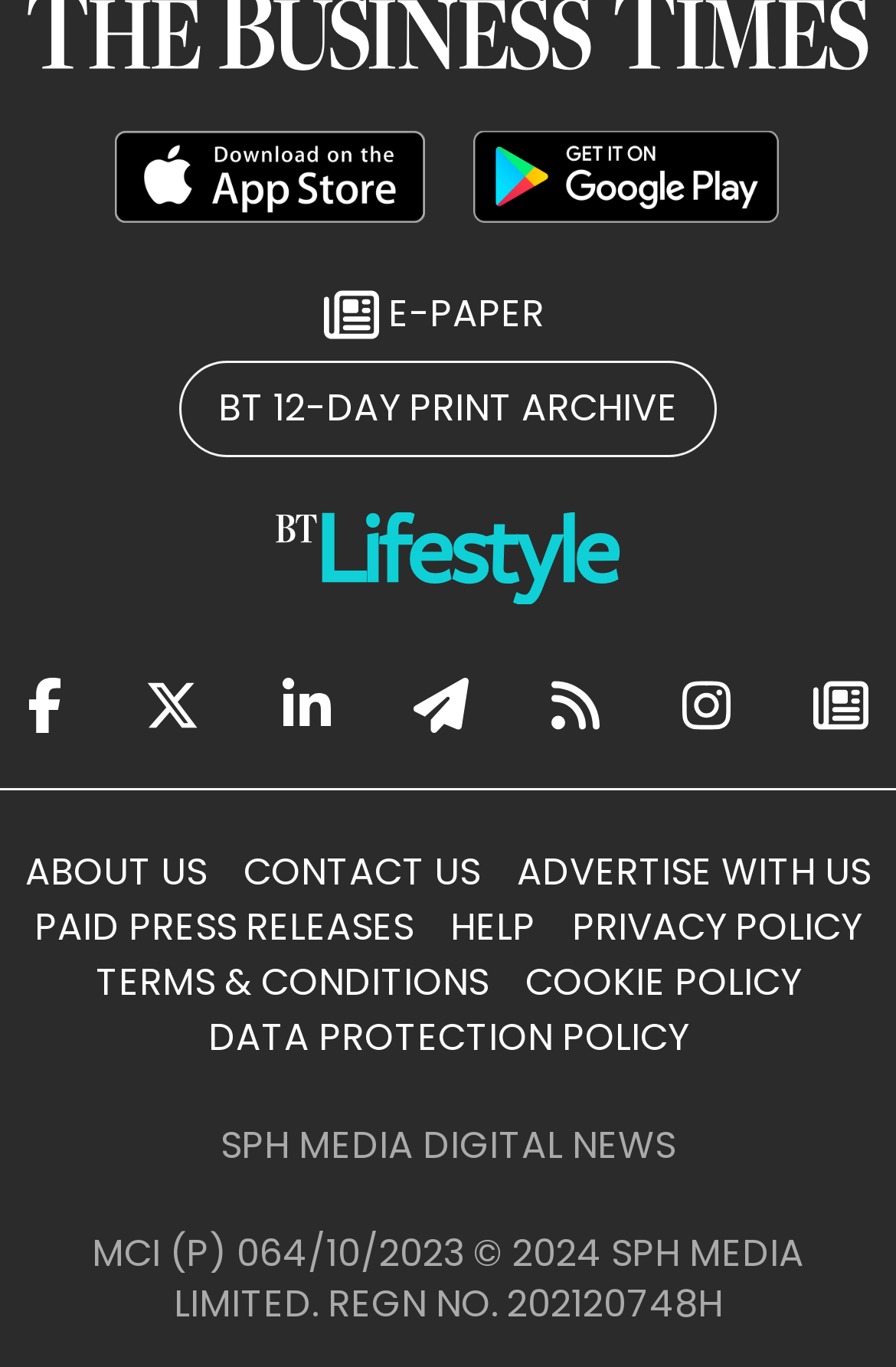Using the format (top-left x, top-left y, bottom-right x, bottom-right y), provide the bounding box coordinates for the described UI element. All values should be floating point numbers between 0 and 1: BT 12-DAY PRINT ARCHIVE

[0.244, 0.279, 0.756, 0.319]